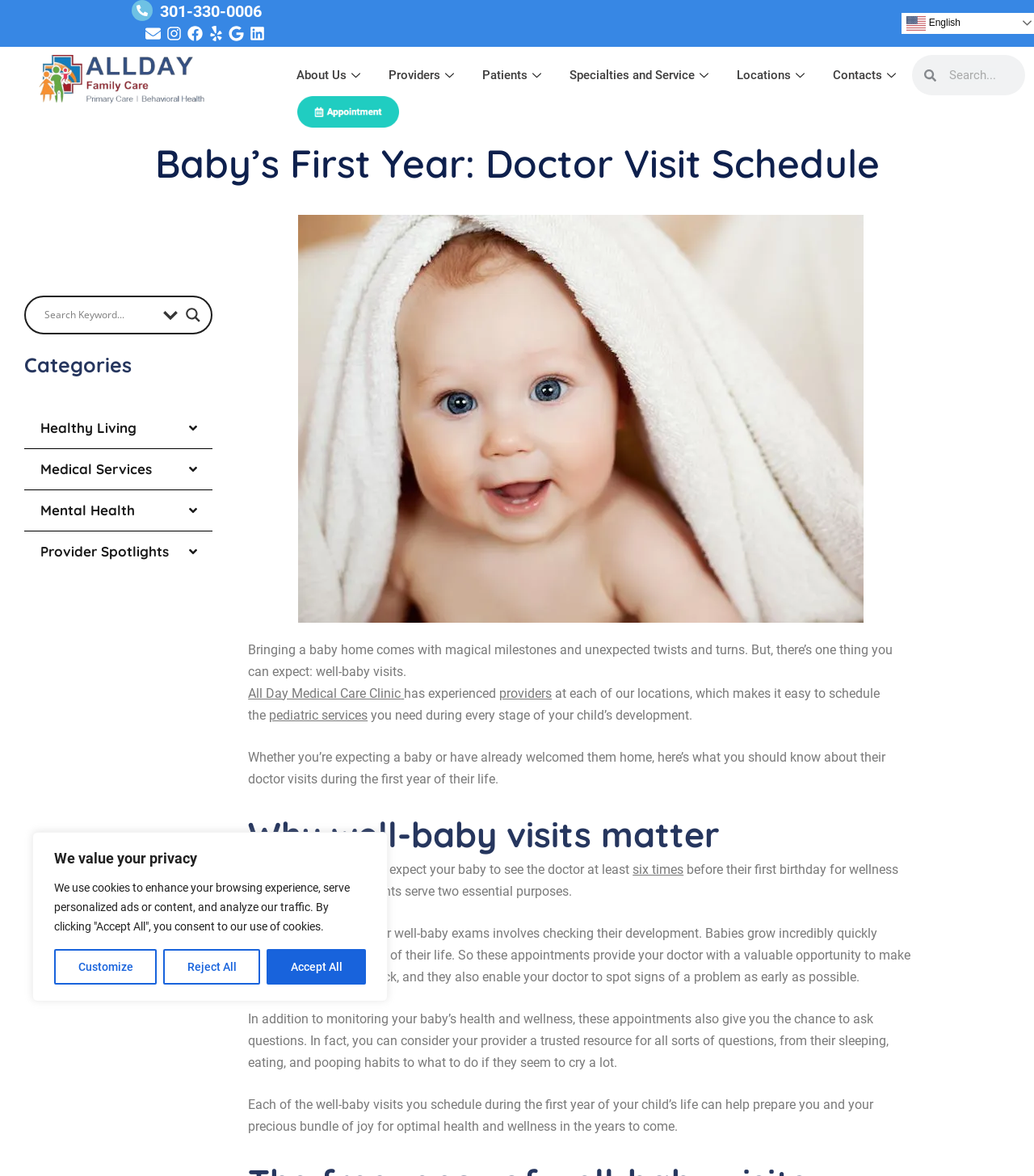Determine the coordinates of the bounding box that should be clicked to complete the instruction: "Search for something". The coordinates should be represented by four float numbers between 0 and 1: [left, top, right, bottom].

[0.882, 0.047, 0.991, 0.081]